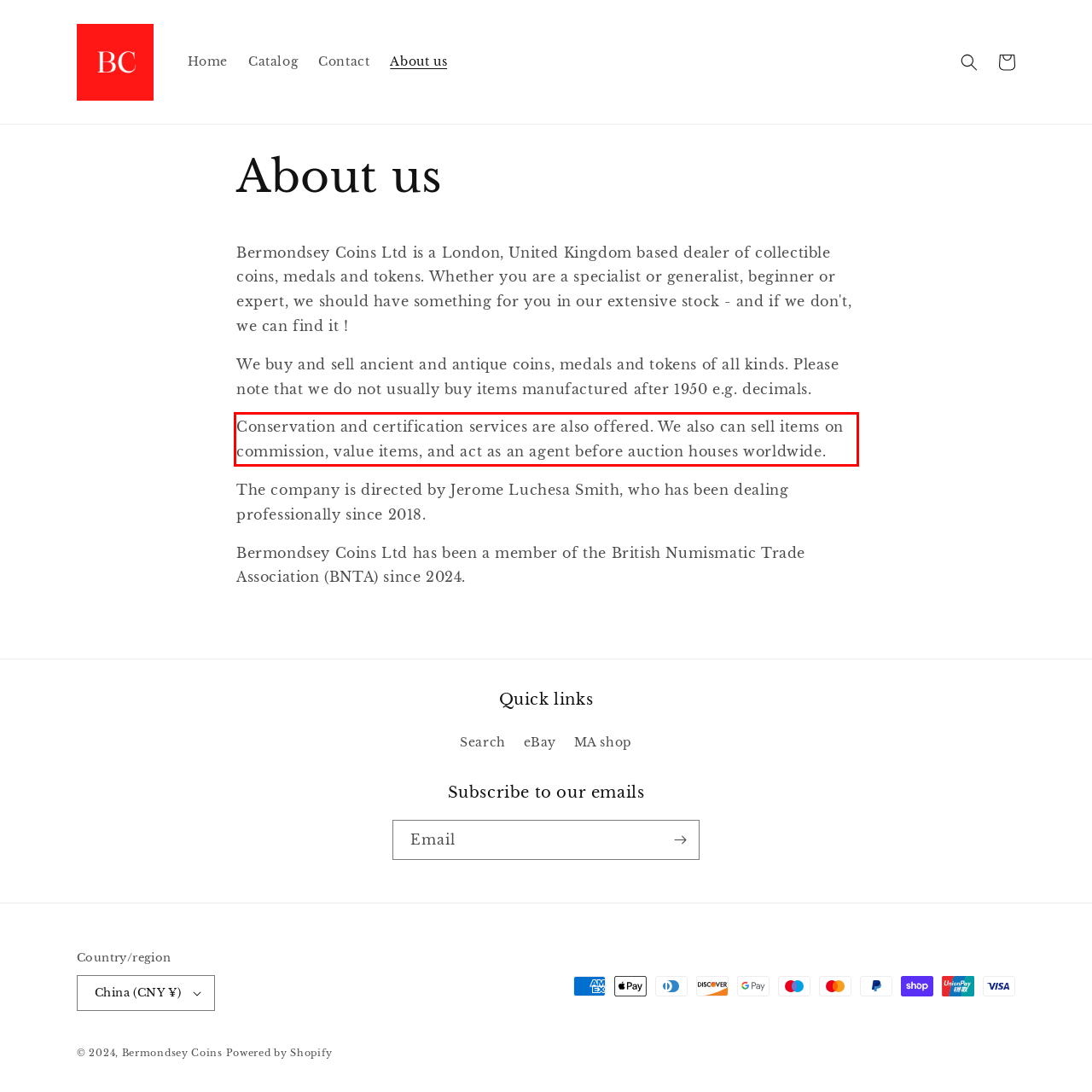You are provided with a screenshot of a webpage containing a red bounding box. Please extract the text enclosed by this red bounding box.

Conservation and certification services are also offered. We also can sell items on commission, value items, and act as an agent before auction houses worldwide.